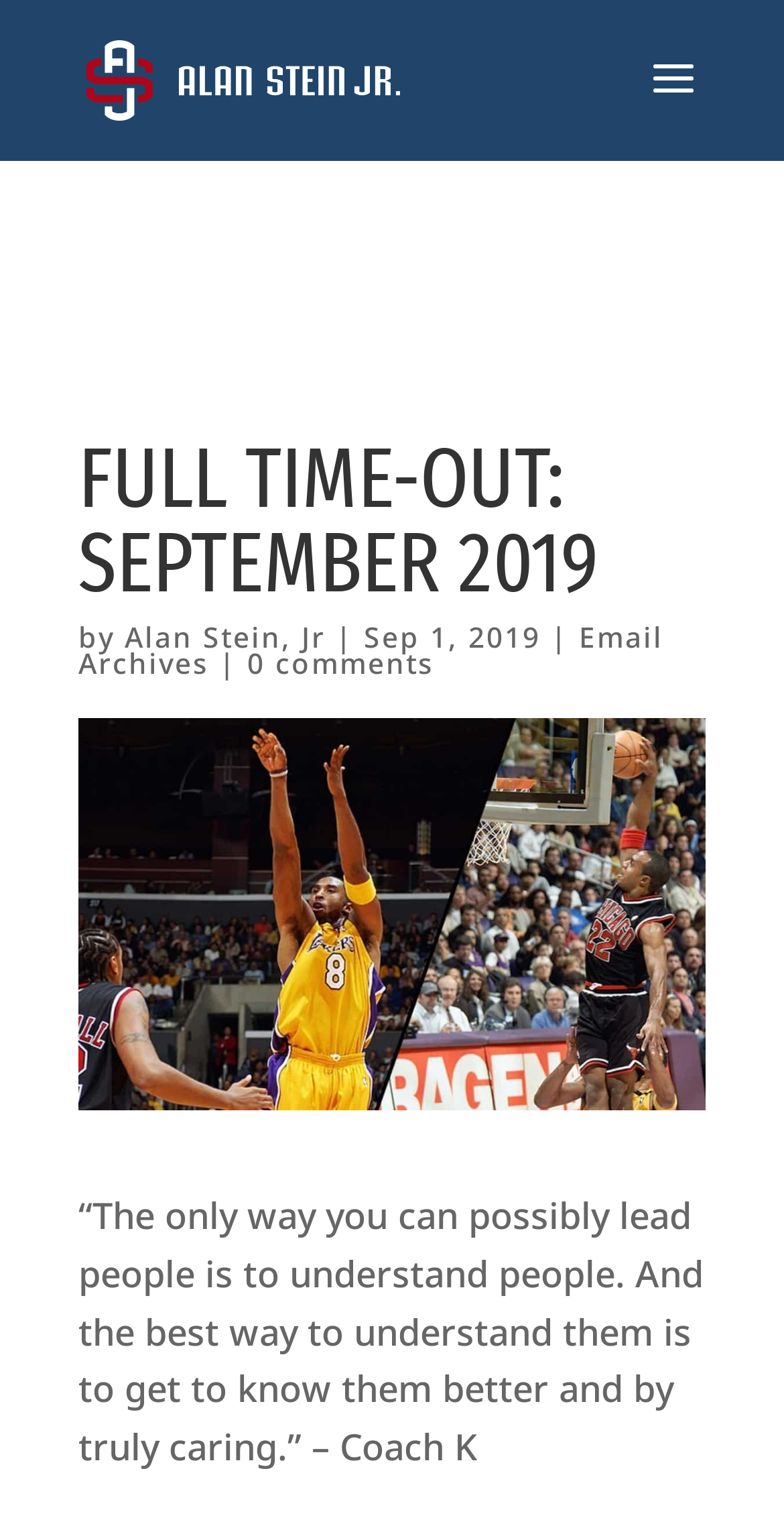Based on the element description, predict the bounding box coordinates (top-left x, top-left y, bottom-right x, bottom-right y) for the UI element in the screenshot: Alan Stein, Jr

[0.159, 0.405, 0.415, 0.43]